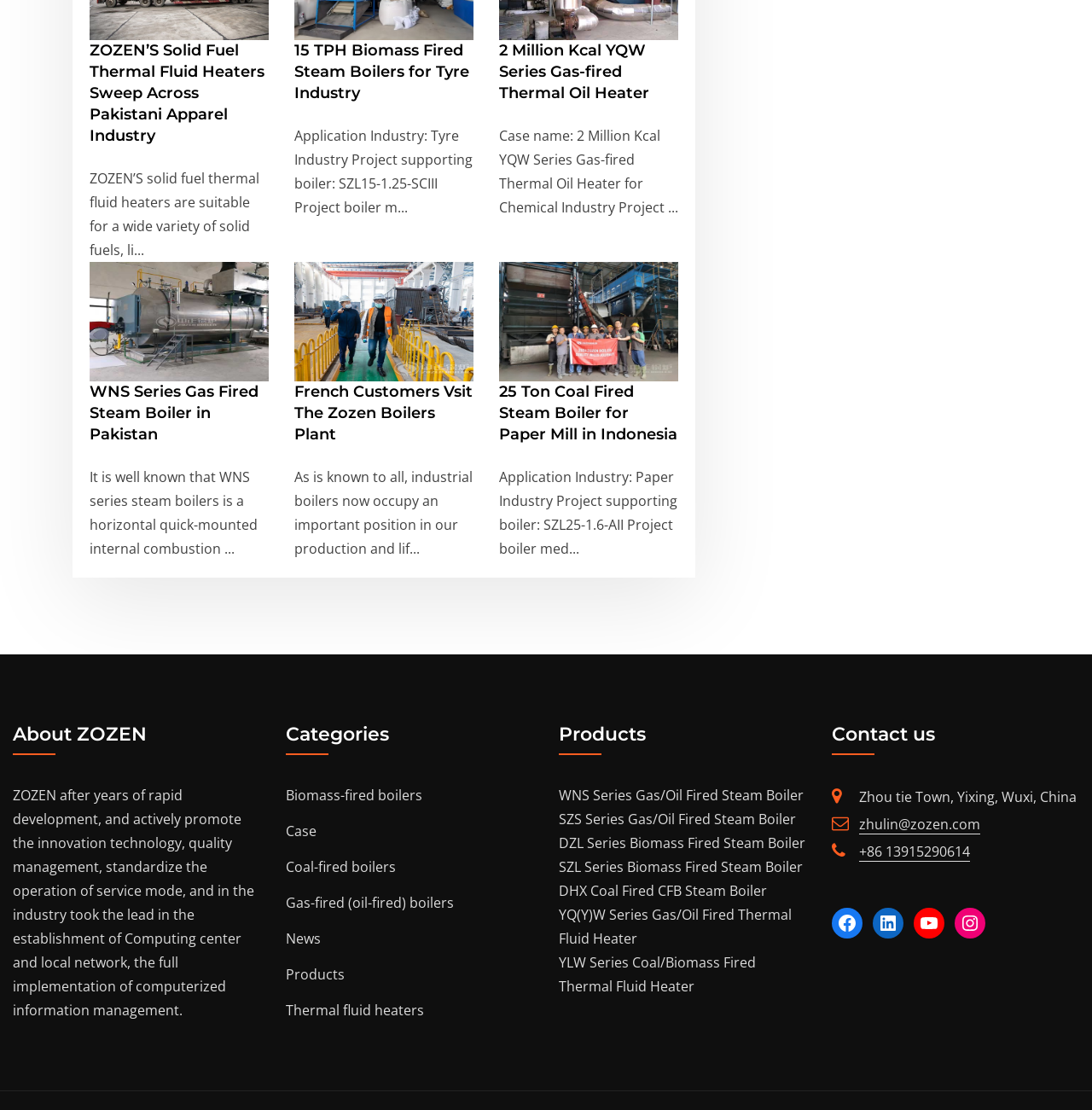Please determine the bounding box coordinates of the section I need to click to accomplish this instruction: "Contact ZOZEN through email".

[0.787, 0.734, 0.898, 0.751]